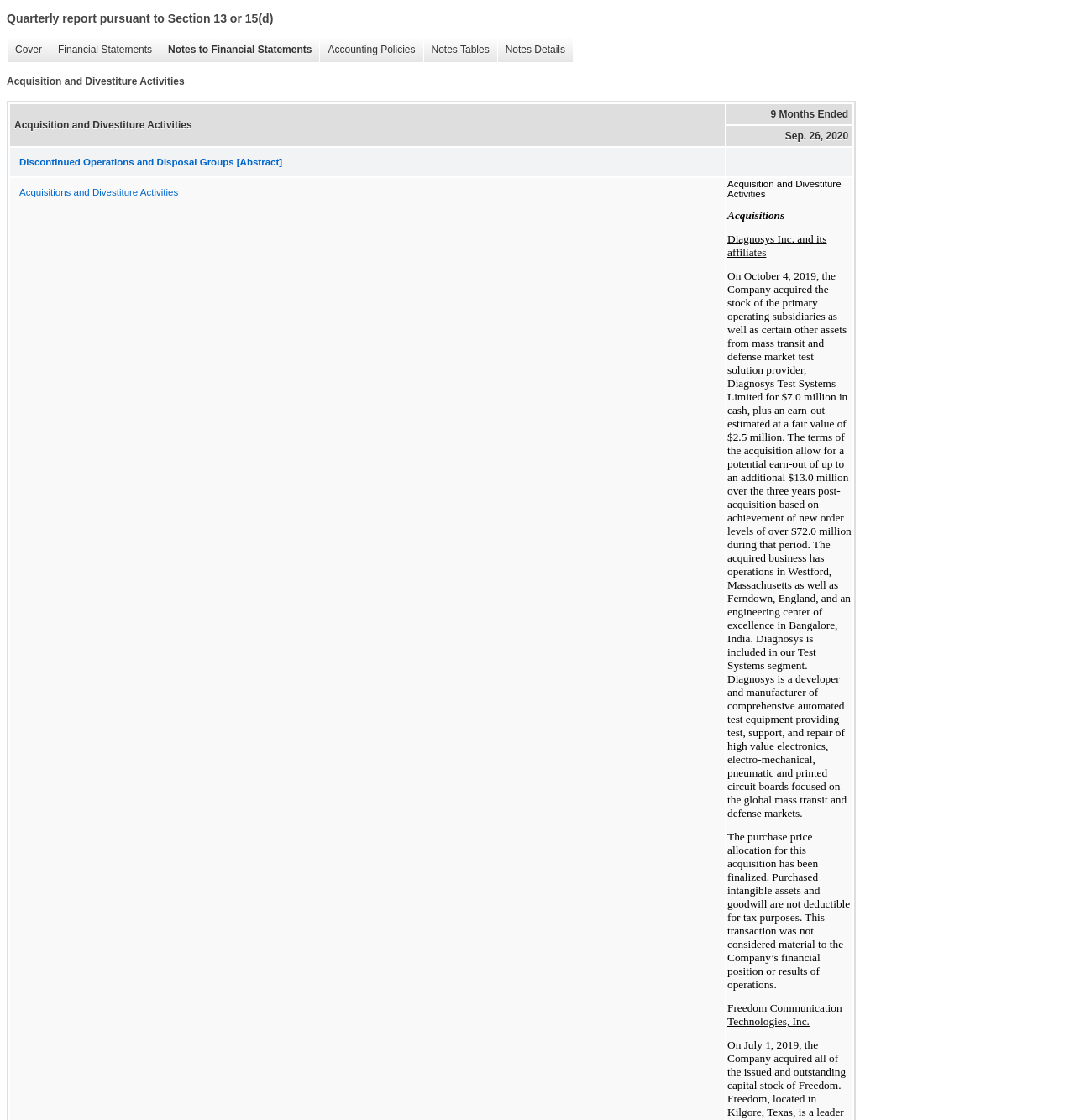Determine the bounding box coordinates for the area that needs to be clicked to fulfill this task: "View Quarterly report". The coordinates must be given as four float numbers between 0 and 1, i.e., [left, top, right, bottom].

[0.006, 0.011, 0.994, 0.023]